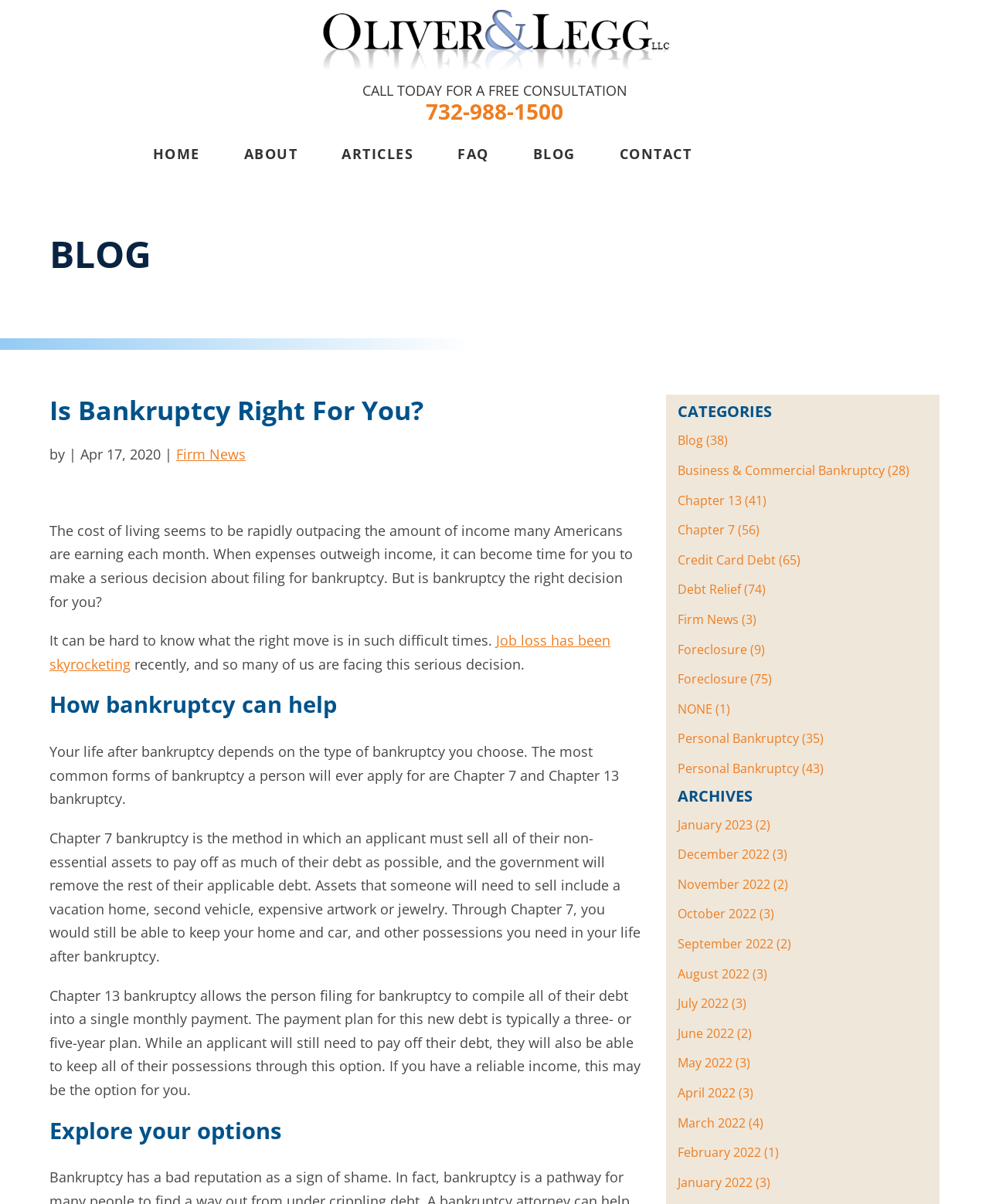Please identify the bounding box coordinates of the area I need to click to accomplish the following instruction: "Explore the 'CATEGORIES' section".

[0.685, 0.334, 0.938, 0.356]